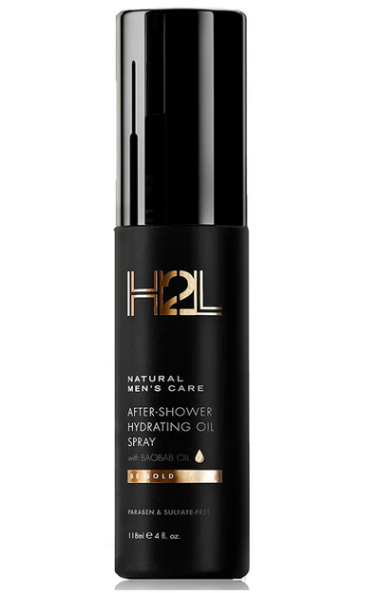Provide a thorough and detailed caption for the image.

The image features an elegant black bottle showcasing the "H2L After-Shower Hydrating Oil Spray," designed for men's grooming. The product is labeled as "Natural Men's Care," emphasizing its natural formulation, and highlights the inclusion of baobab oil for enhanced hydration. The sleek, modern design is complemented by gold accents, suggesting a premium quality. This 118ml (4 fl. oz.) spray is marketed as paraben and sulfate-free, appealing to those seeking gentle, effective skin care solutions after showering. The overall aesthetic conveys sophistication and a commitment to men's personal care.